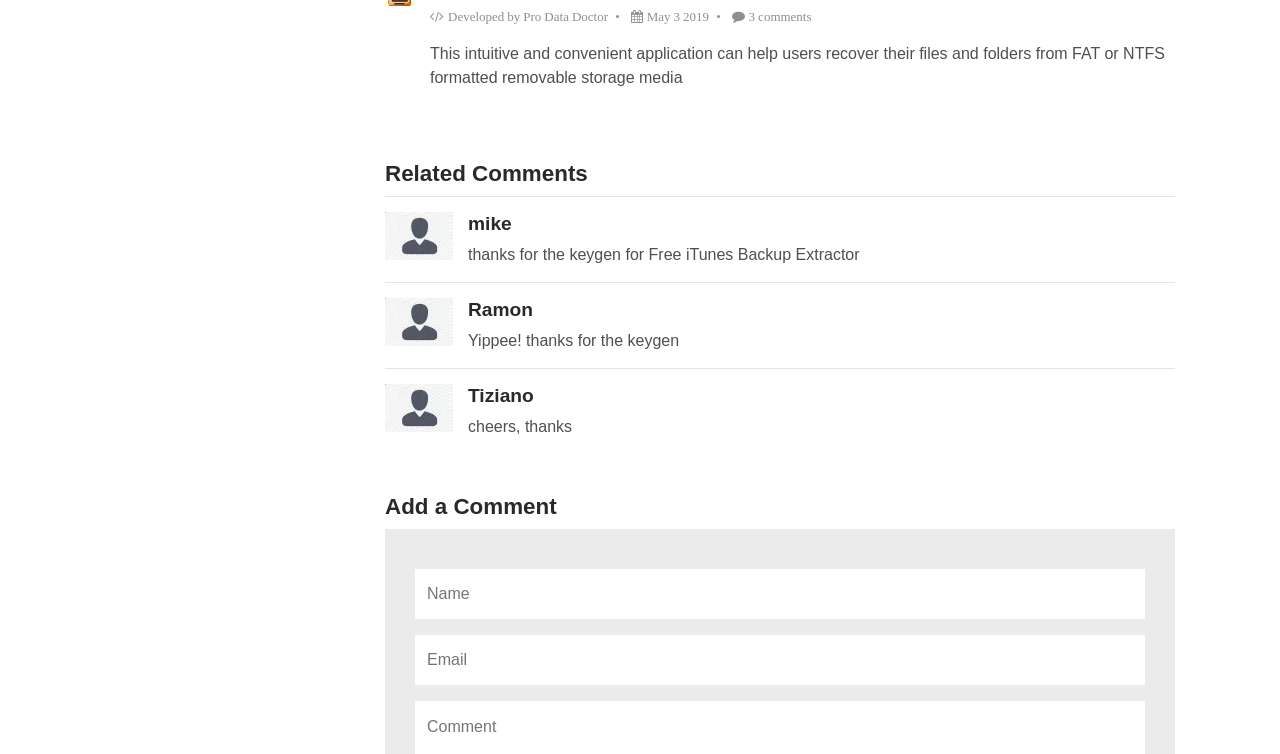What is the purpose of the 'Add a Comment' section?
Using the information presented in the image, please offer a detailed response to the question.

The 'Add a Comment' section, which includes a heading and two textboxes for 'Name' and 'Email', is for users to add their comments to the webpage.